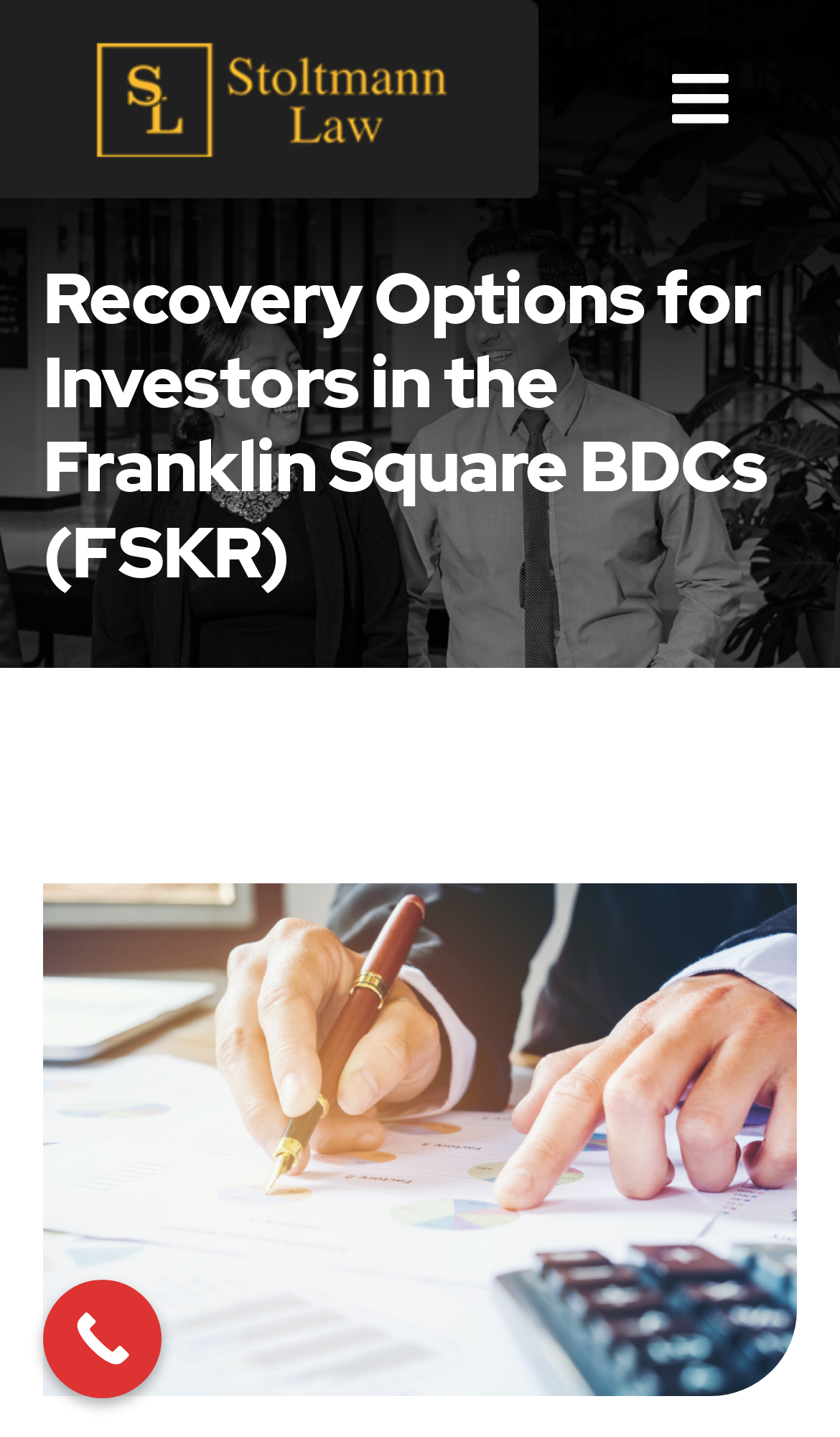Given the element description "Toggle Navigation", identify the bounding box of the corresponding UI element.

[0.744, 0.028, 0.923, 0.109]